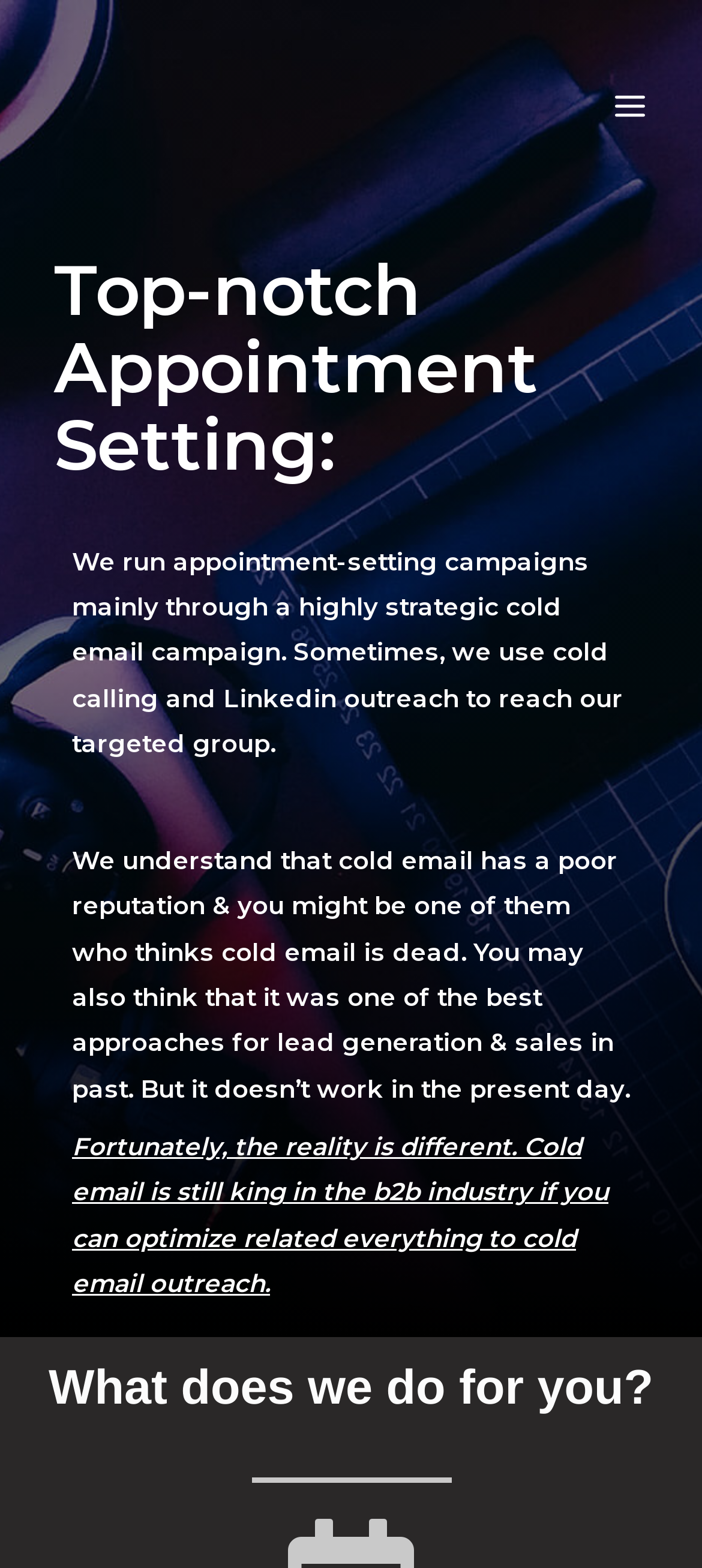Using the element description provided, determine the bounding box coordinates in the format (top-left x, top-left y, bottom-right x, bottom-right y). Ensure that all values are floating point numbers between 0 and 1. Element description: Main Menu

[0.845, 0.044, 0.949, 0.091]